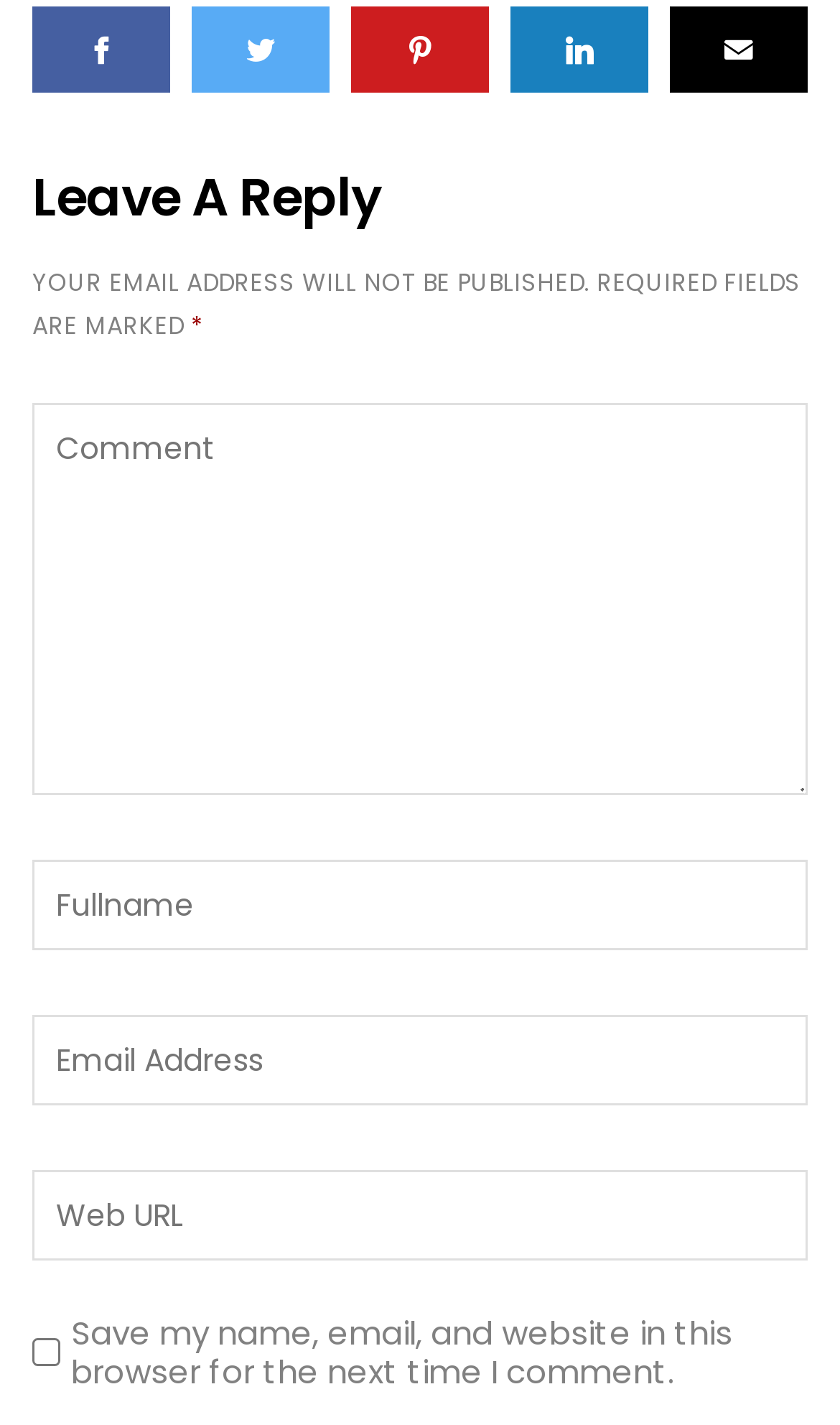Please give a concise answer to this question using a single word or phrase: 
What is the purpose of the checkbox?

Save user data